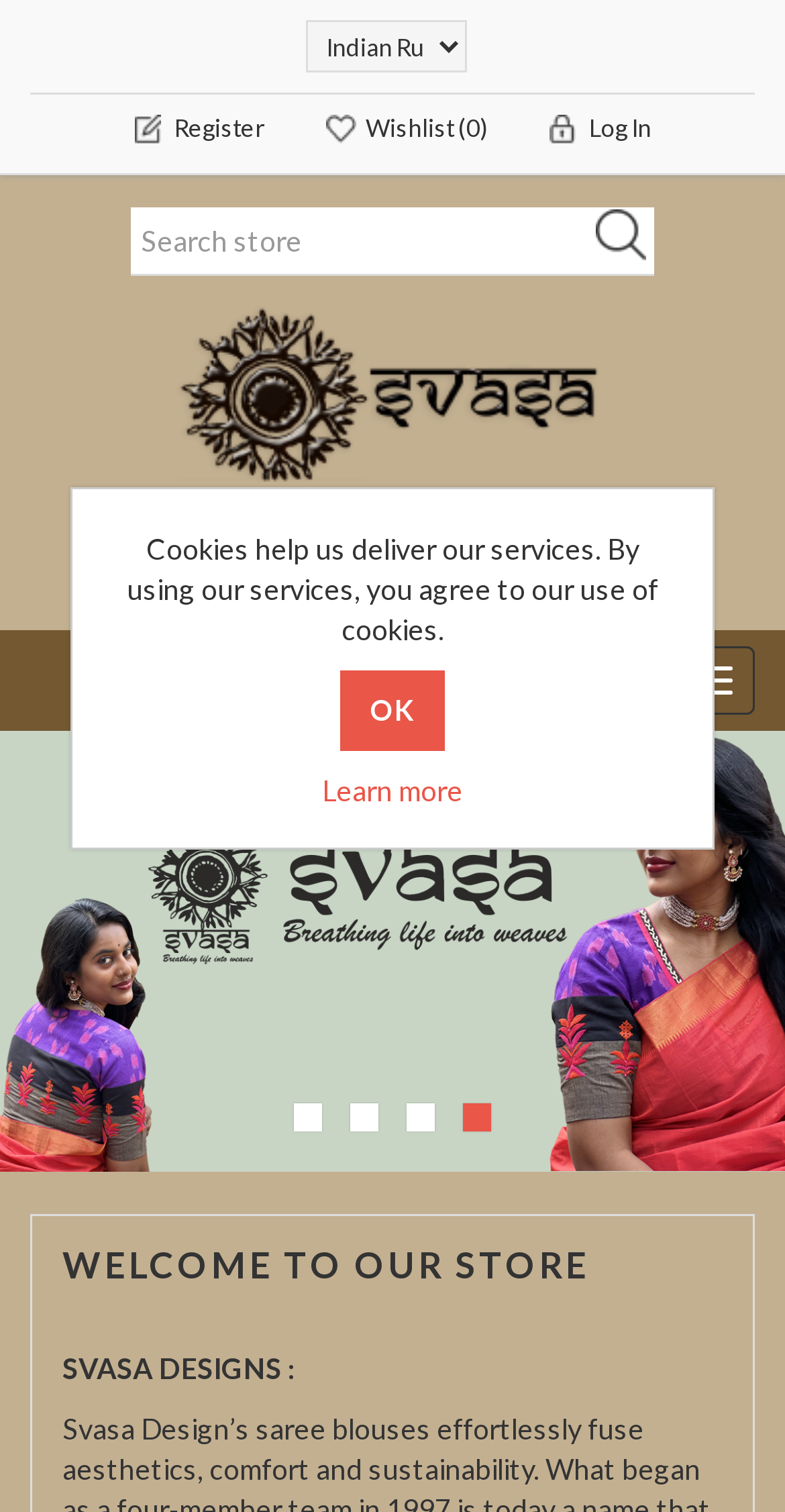Give a one-word or short phrase answer to the question: 
What is the purpose of the button 'Toggle navigation'?

To toggle navigation